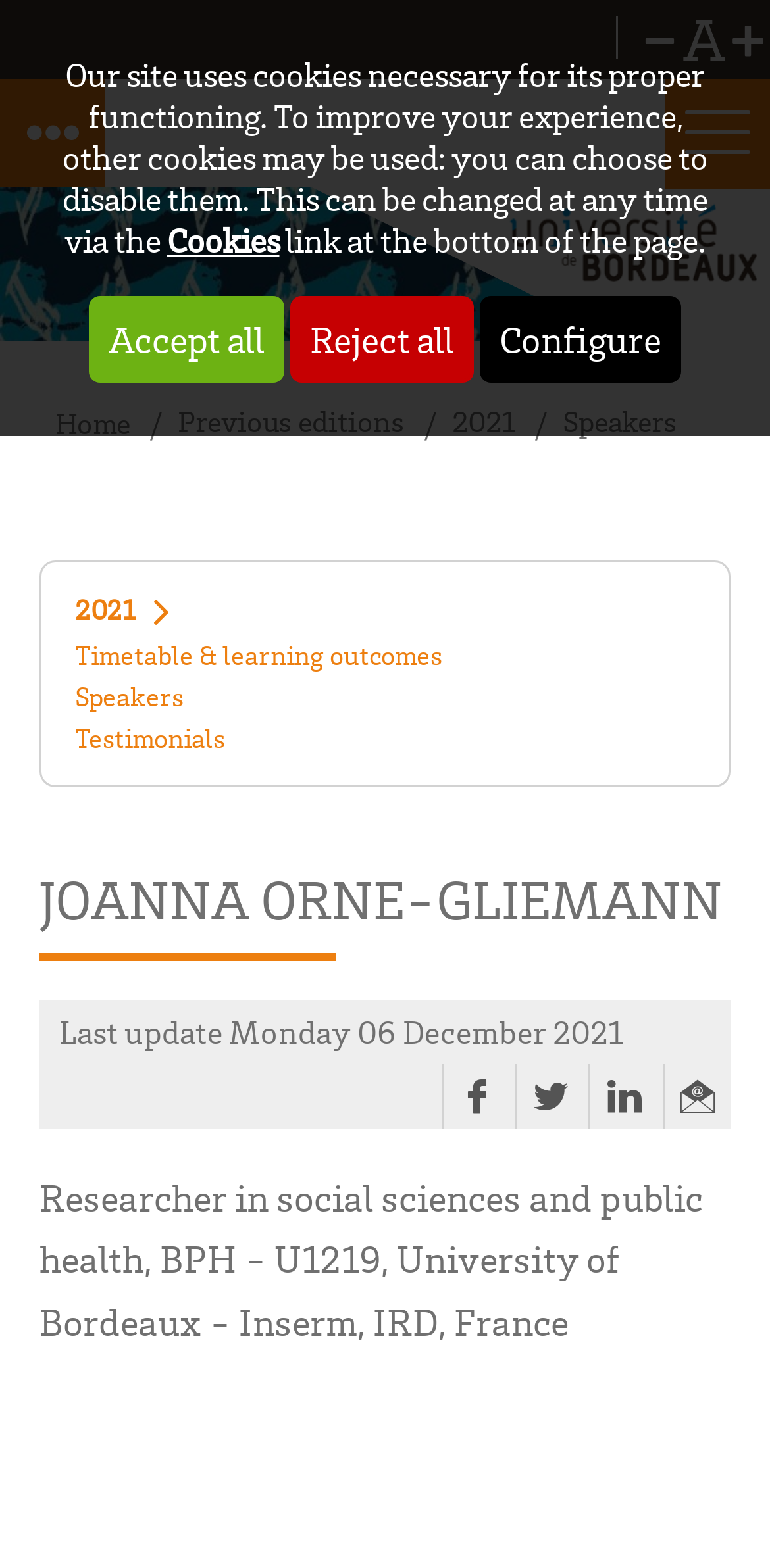What is the last update date of the webpage?
Using the details from the image, give an elaborate explanation to answer the question.

The webpage has a static text 'Last update Monday 06 December 2021' which indicates the last update date of the webpage.